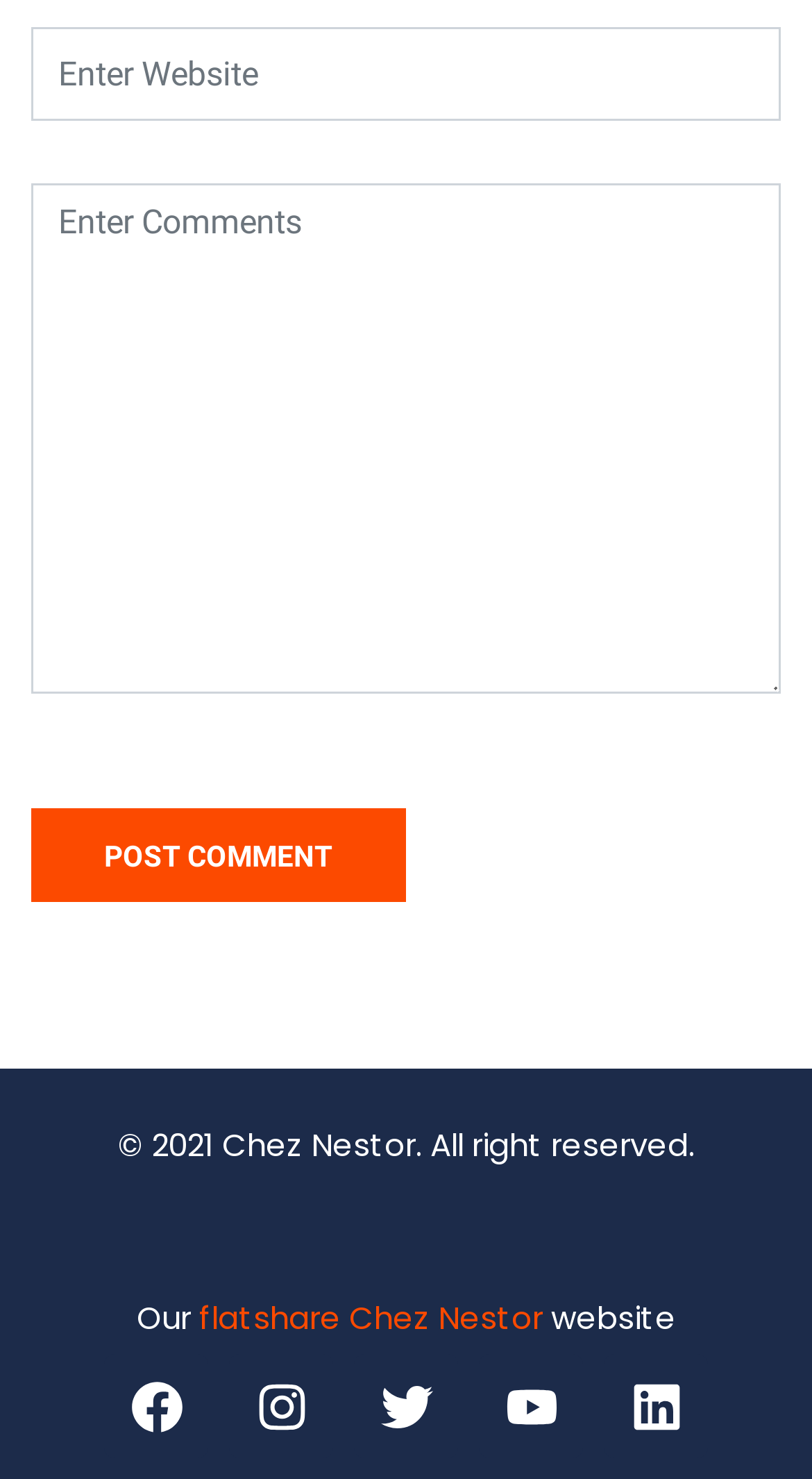Please identify the bounding box coordinates of the element on the webpage that should be clicked to follow this instruction: "Visit Chez Nestor's flatshare website". The bounding box coordinates should be given as four float numbers between 0 and 1, formatted as [left, top, right, bottom].

[0.245, 0.877, 0.668, 0.906]